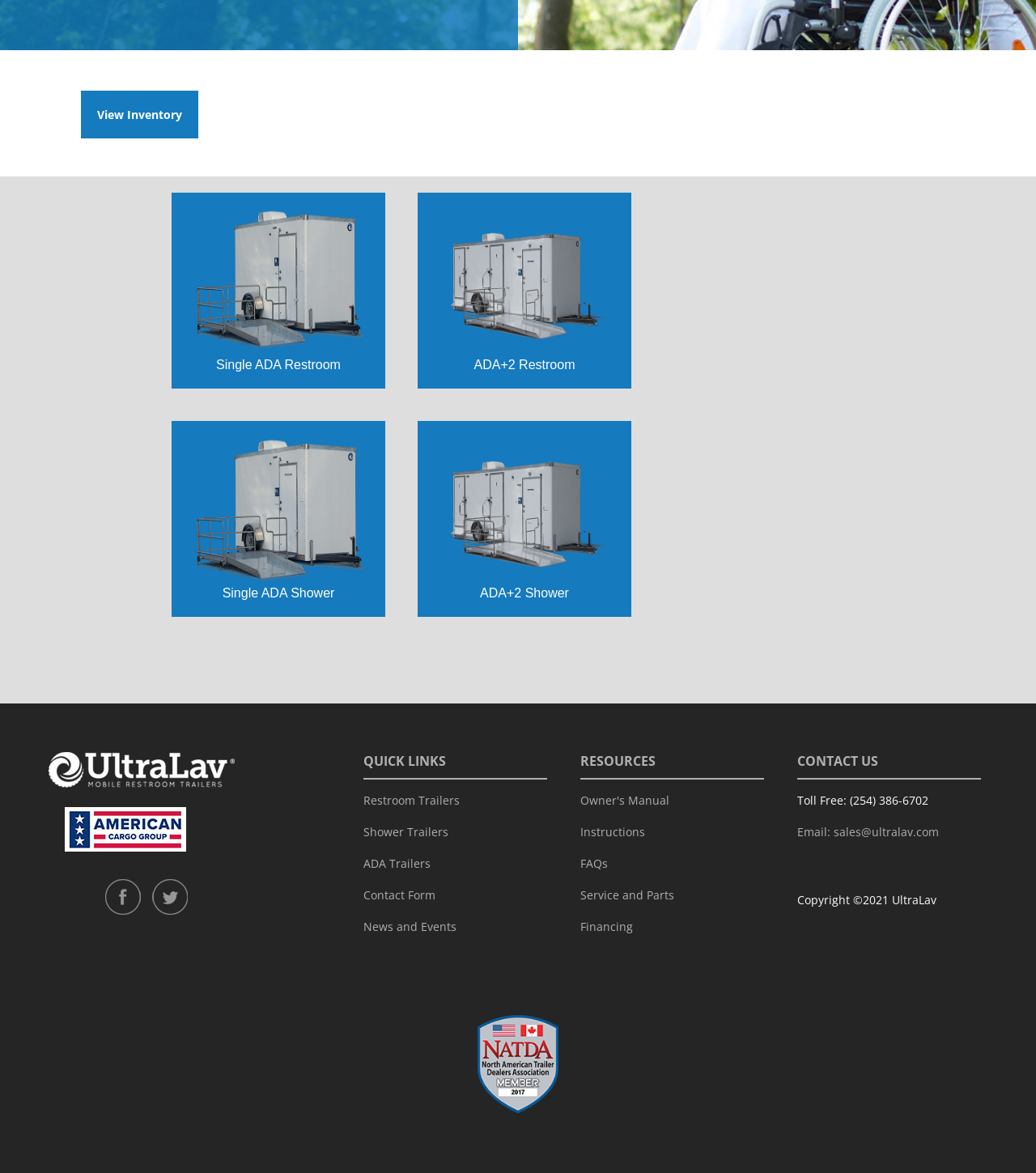Given the element description "Victoria Richards" in the screenshot, predict the bounding box coordinates of that UI element.

None